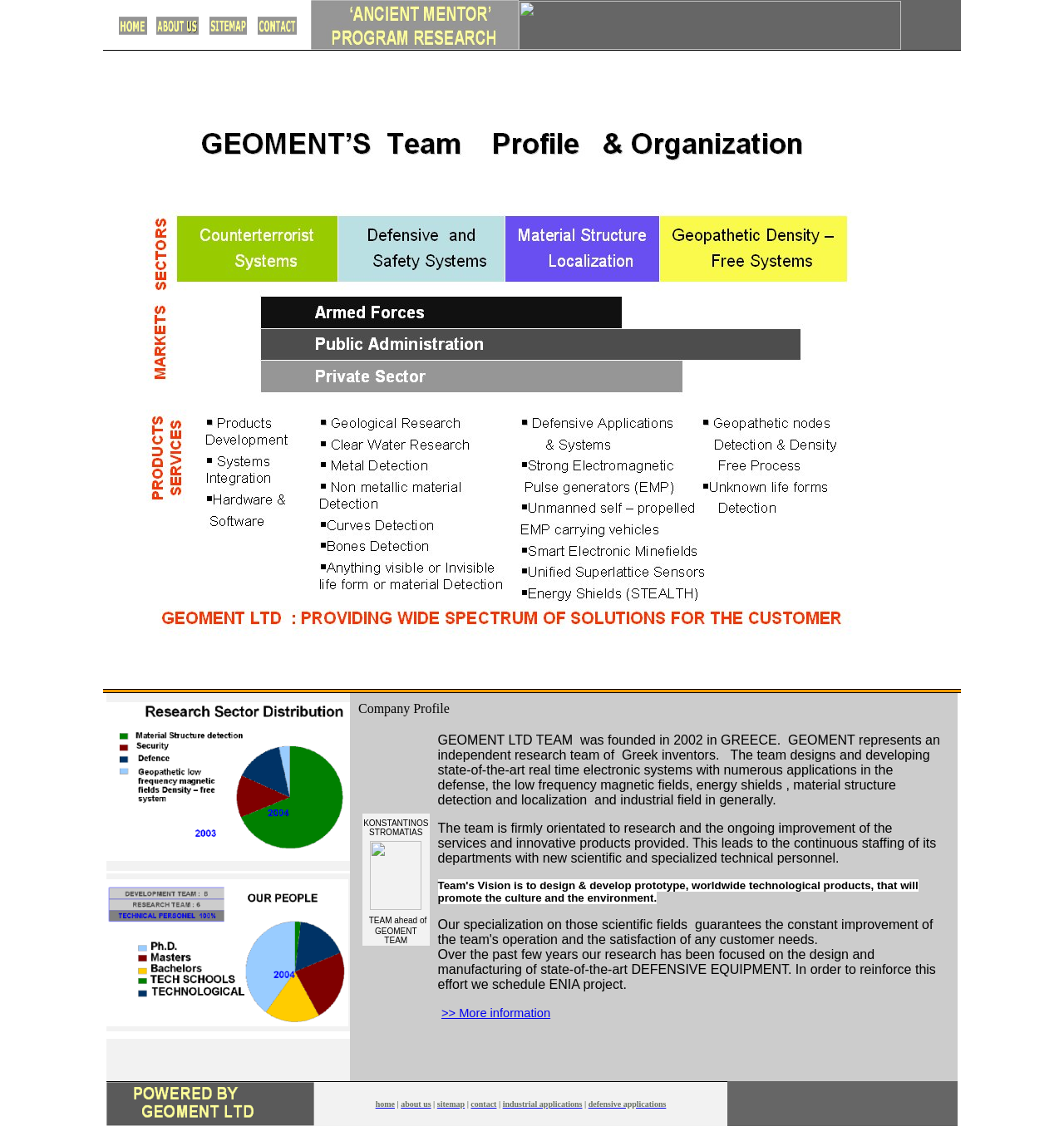Bounding box coordinates are specified in the format (top-left x, top-left y, bottom-right x, bottom-right y). All values are floating point numbers bounded between 0 and 1. Please provide the bounding box coordinate of the region this sentence describes: defensive applications

[0.553, 0.96, 0.626, 0.972]